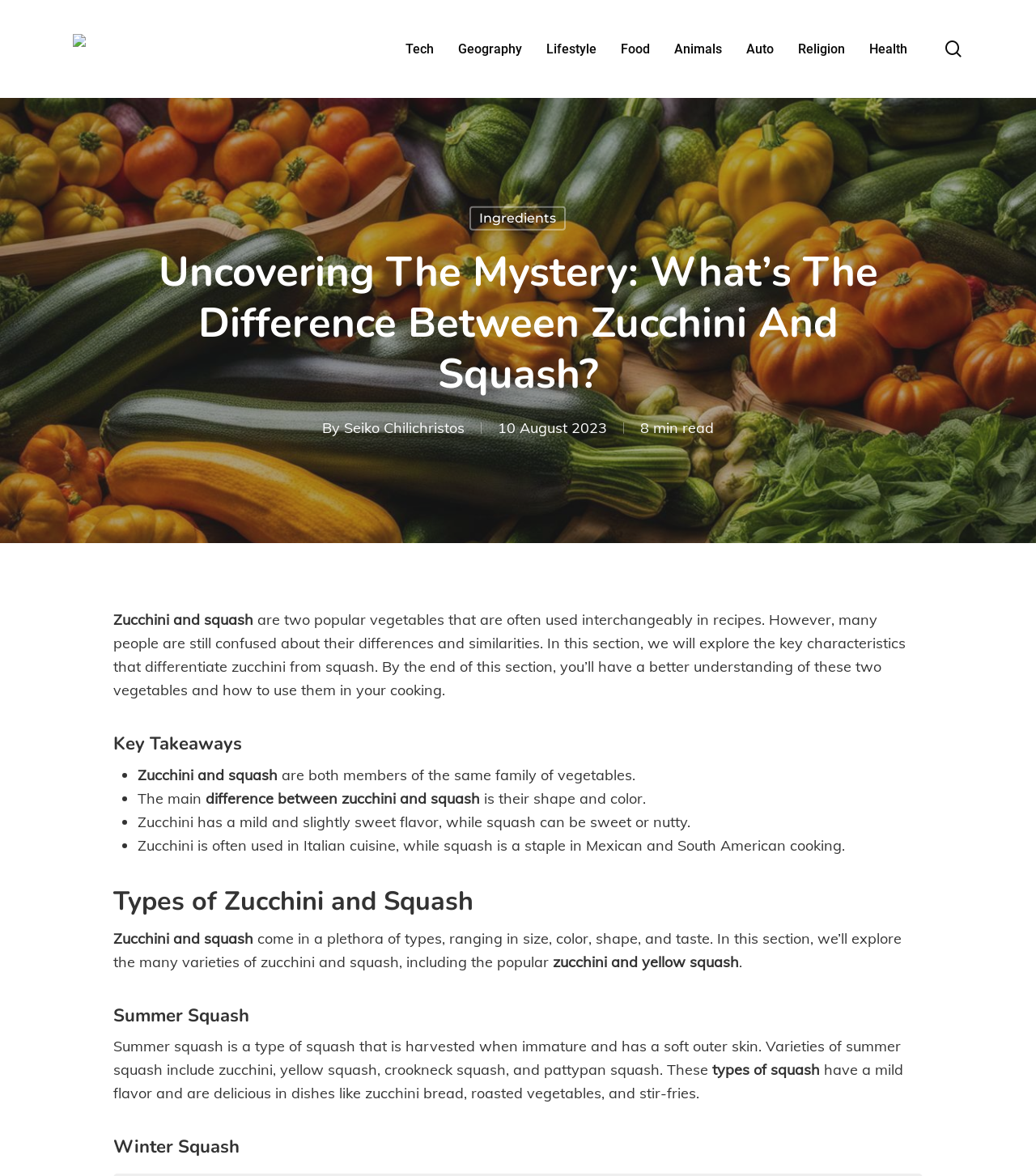What are the two main types of squash discussed in this article?
Using the image, give a concise answer in the form of a single word or short phrase.

Summer Squash and Winter Squash